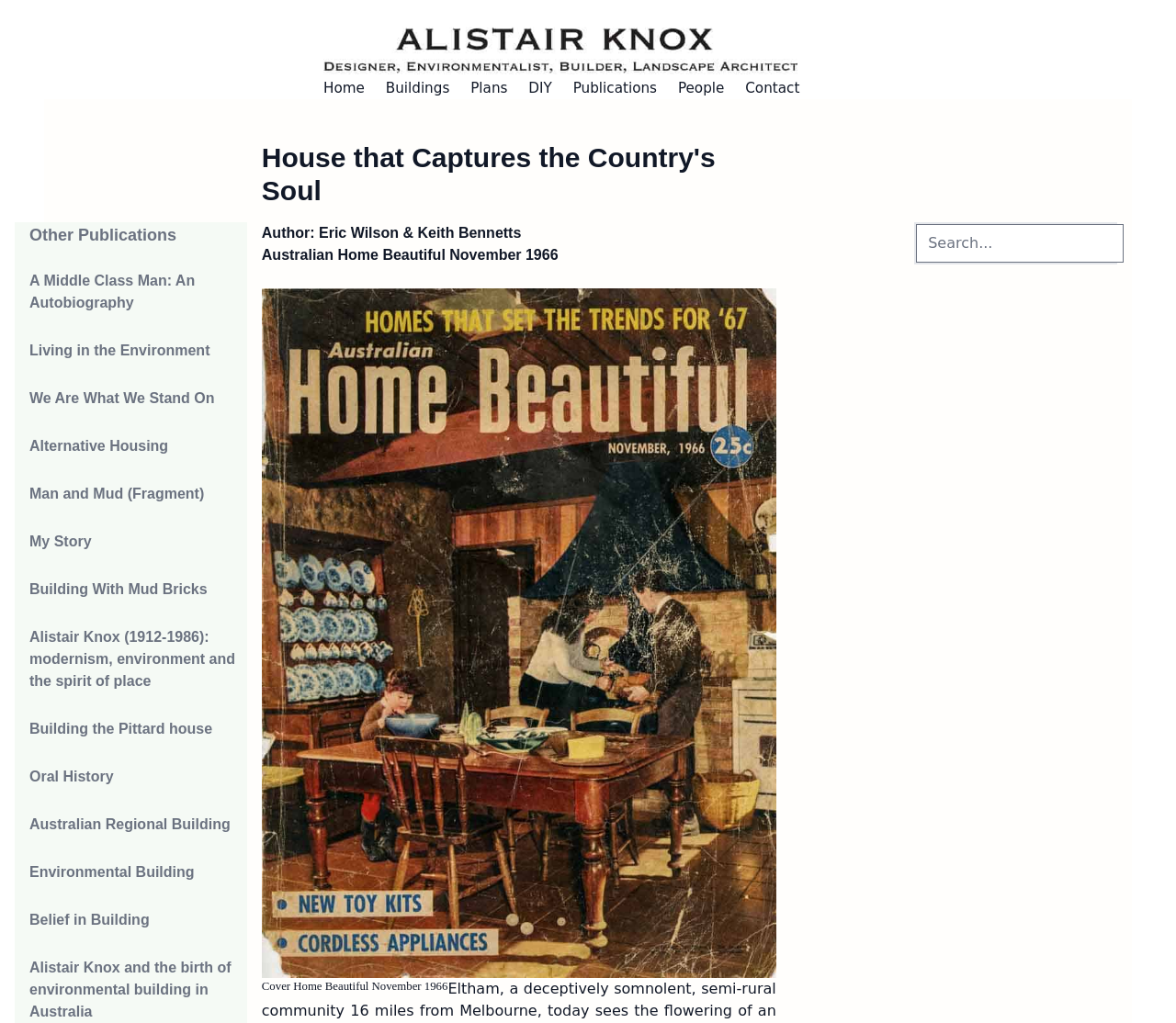What is the purpose of the textbox at the top right corner?
Look at the image and answer the question with a single word or phrase.

Search